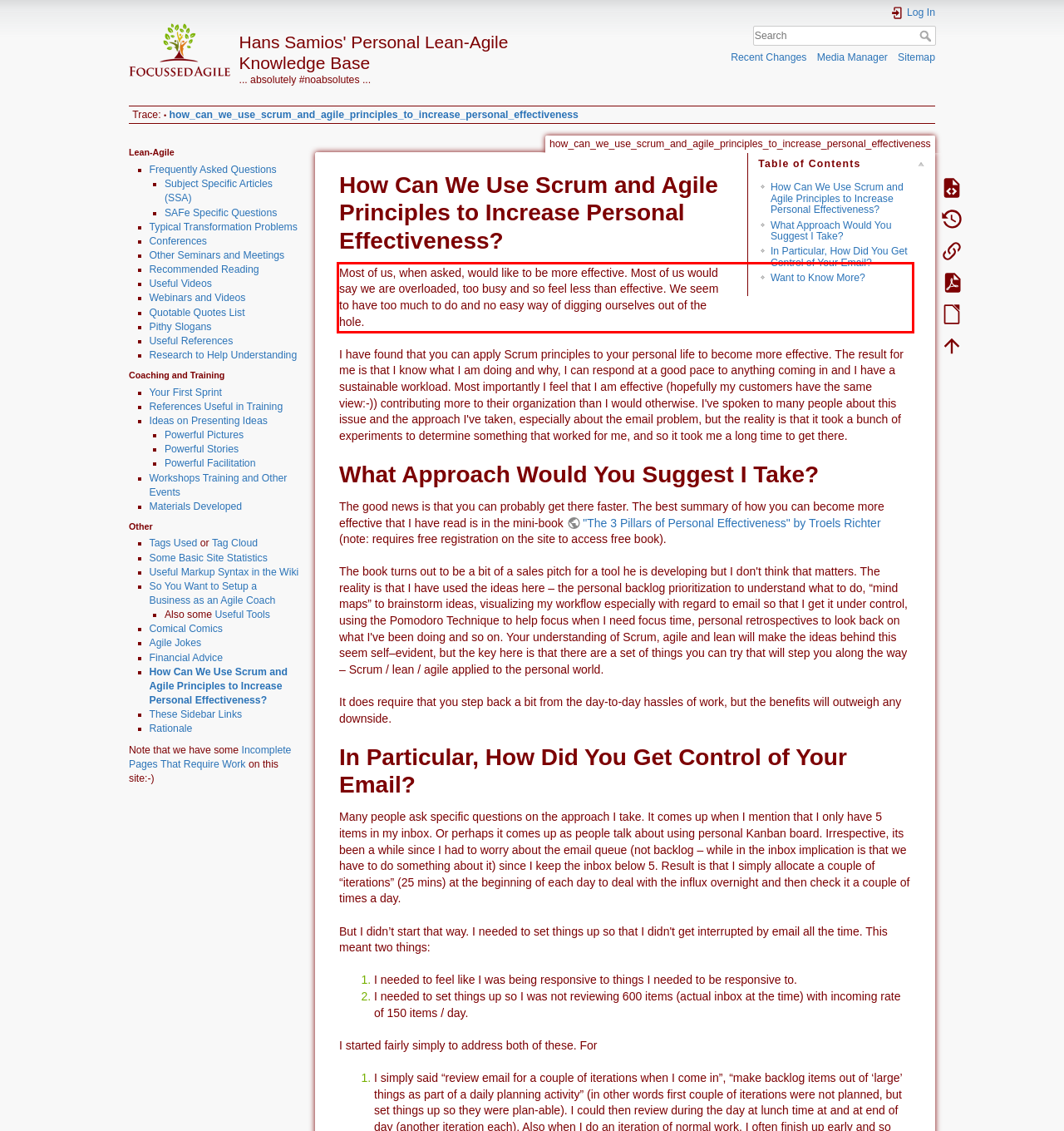Inspect the webpage screenshot that has a red bounding box and use OCR technology to read and display the text inside the red bounding box.

Most of us, when asked, would like to be more effective. Most of us would say we are overloaded, too busy and so feel less than effective. We seem to have too much to do and no easy way of digging ourselves out of the hole.